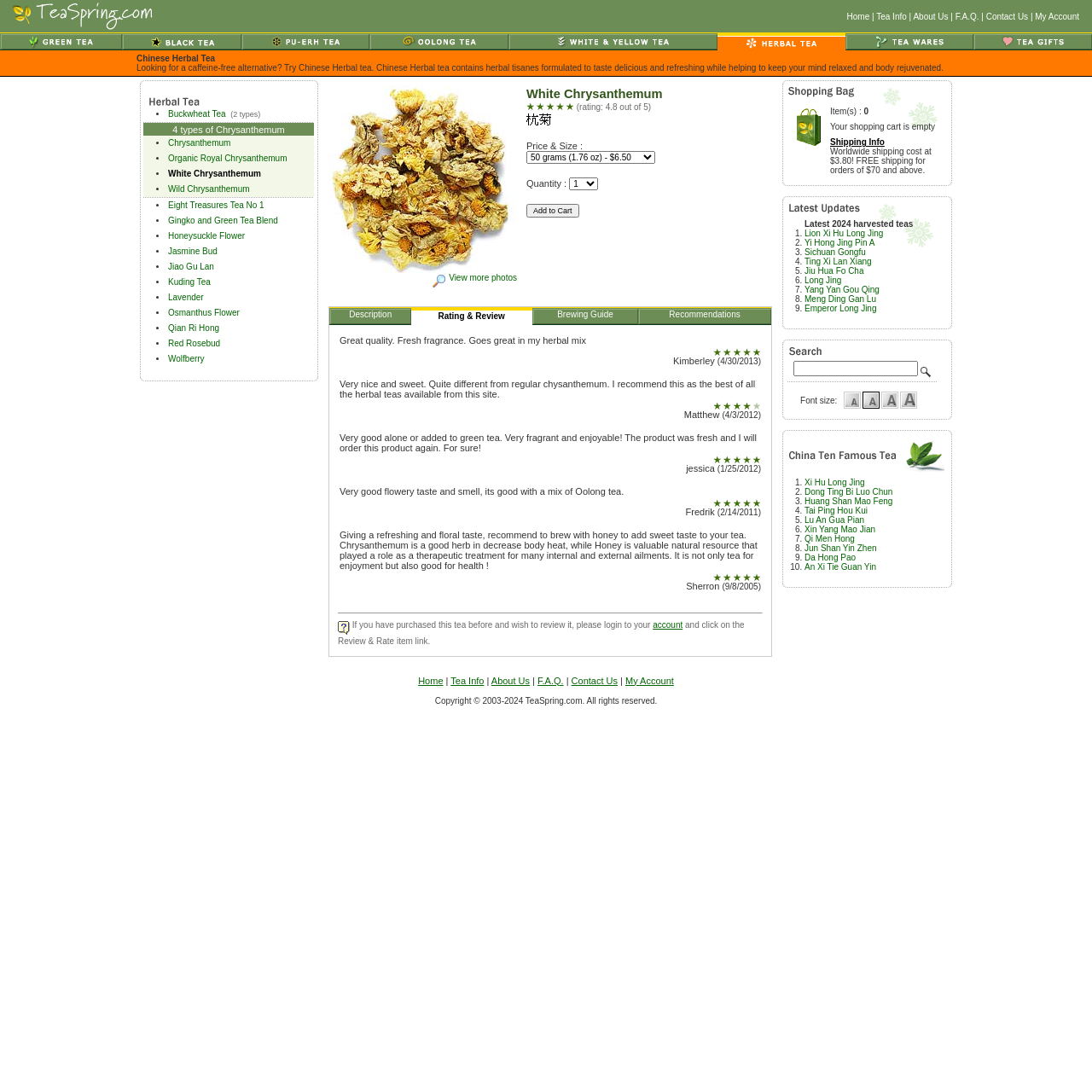Please give a concise answer to this question using a single word or phrase: 
What is the rating of White Chrysanthemum tea?

4.8 out of 5